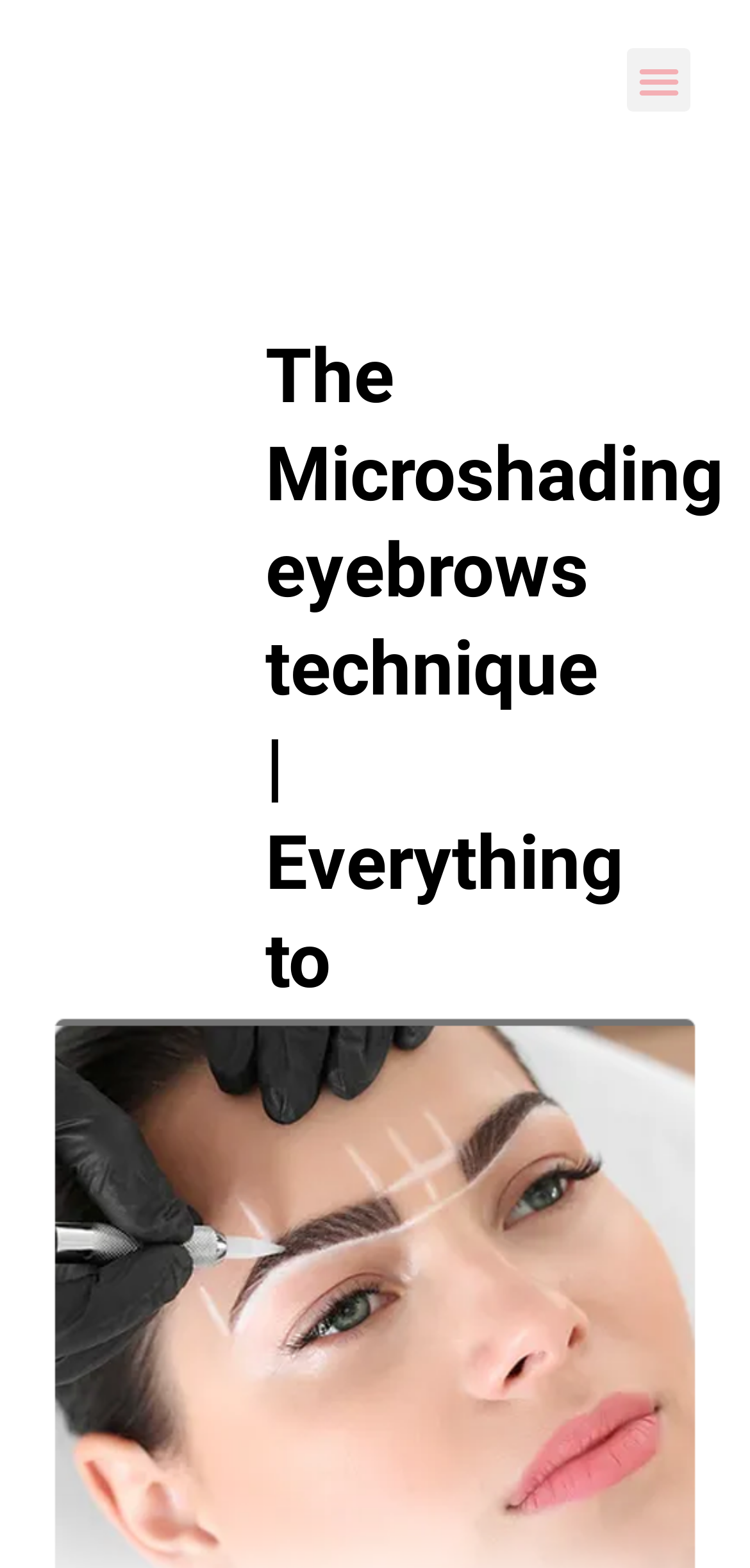Determine the bounding box for the described HTML element: "Menu". Ensure the coordinates are four float numbers between 0 and 1 in the format [left, top, right, bottom].

[0.836, 0.031, 0.921, 0.071]